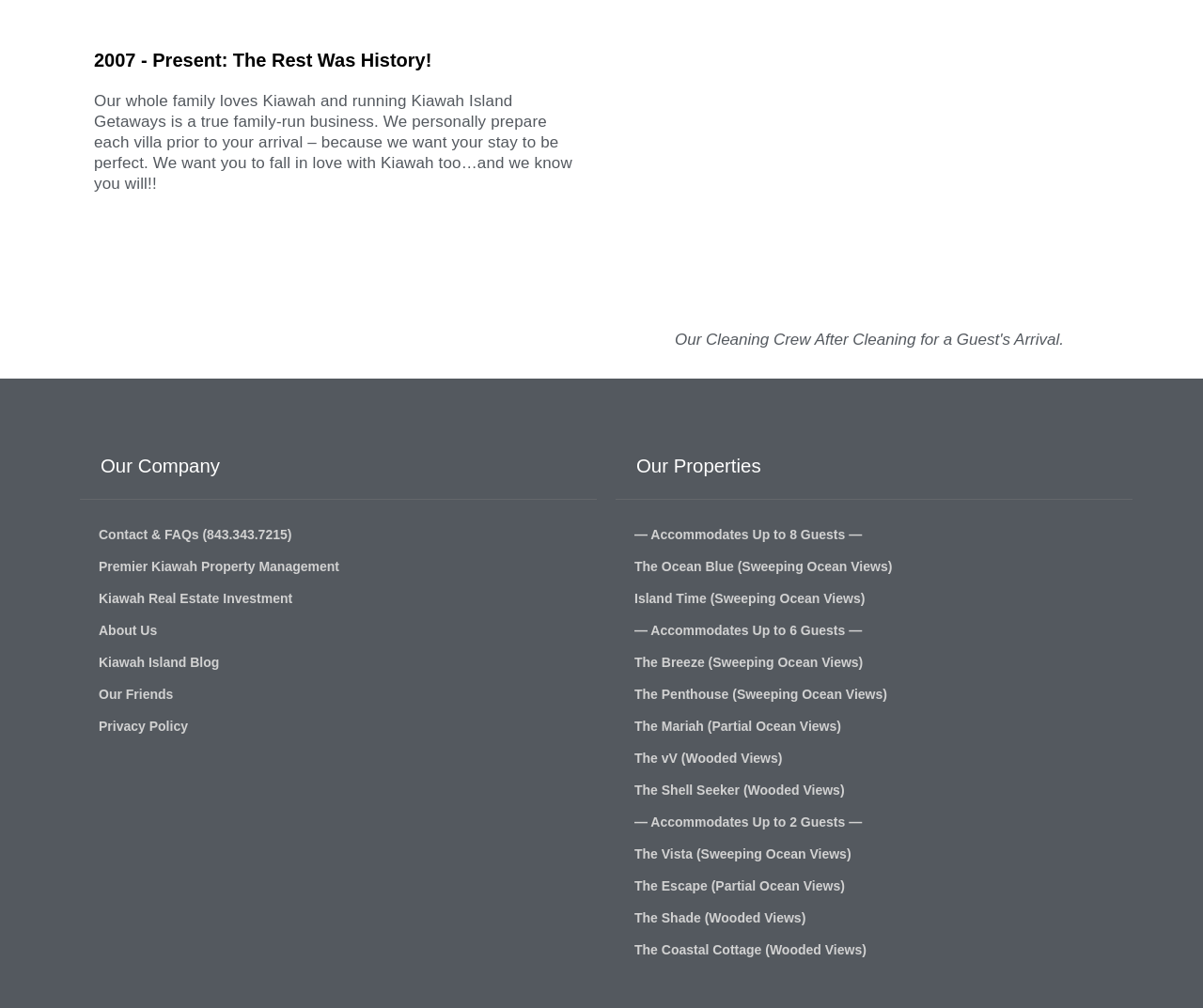What can be found in the 'Kiawah Island Blog'?
Using the image, provide a concise answer in one word or a short phrase.

Information about Kiawah Island